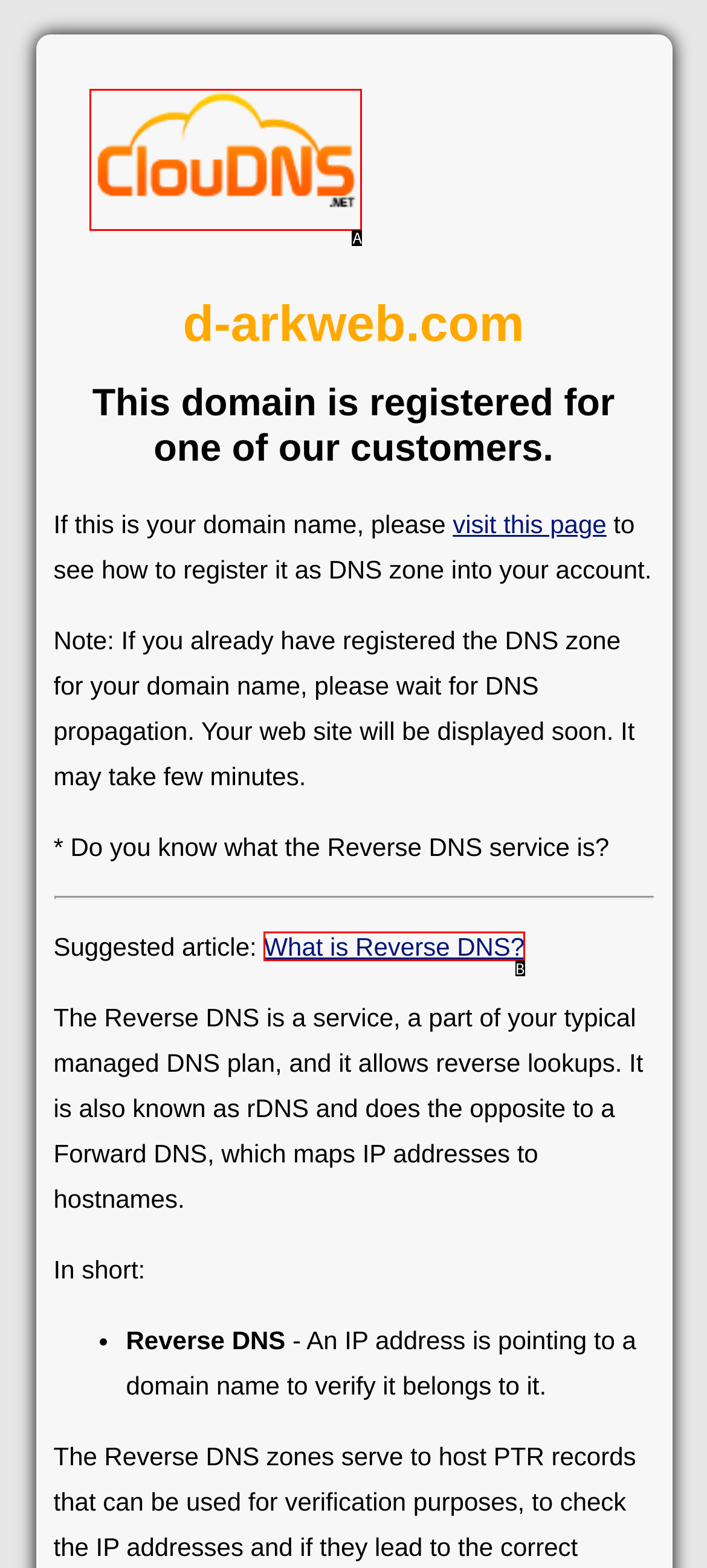Identify the UI element described as: What is Reverse DNS?
Answer with the option's letter directly.

B